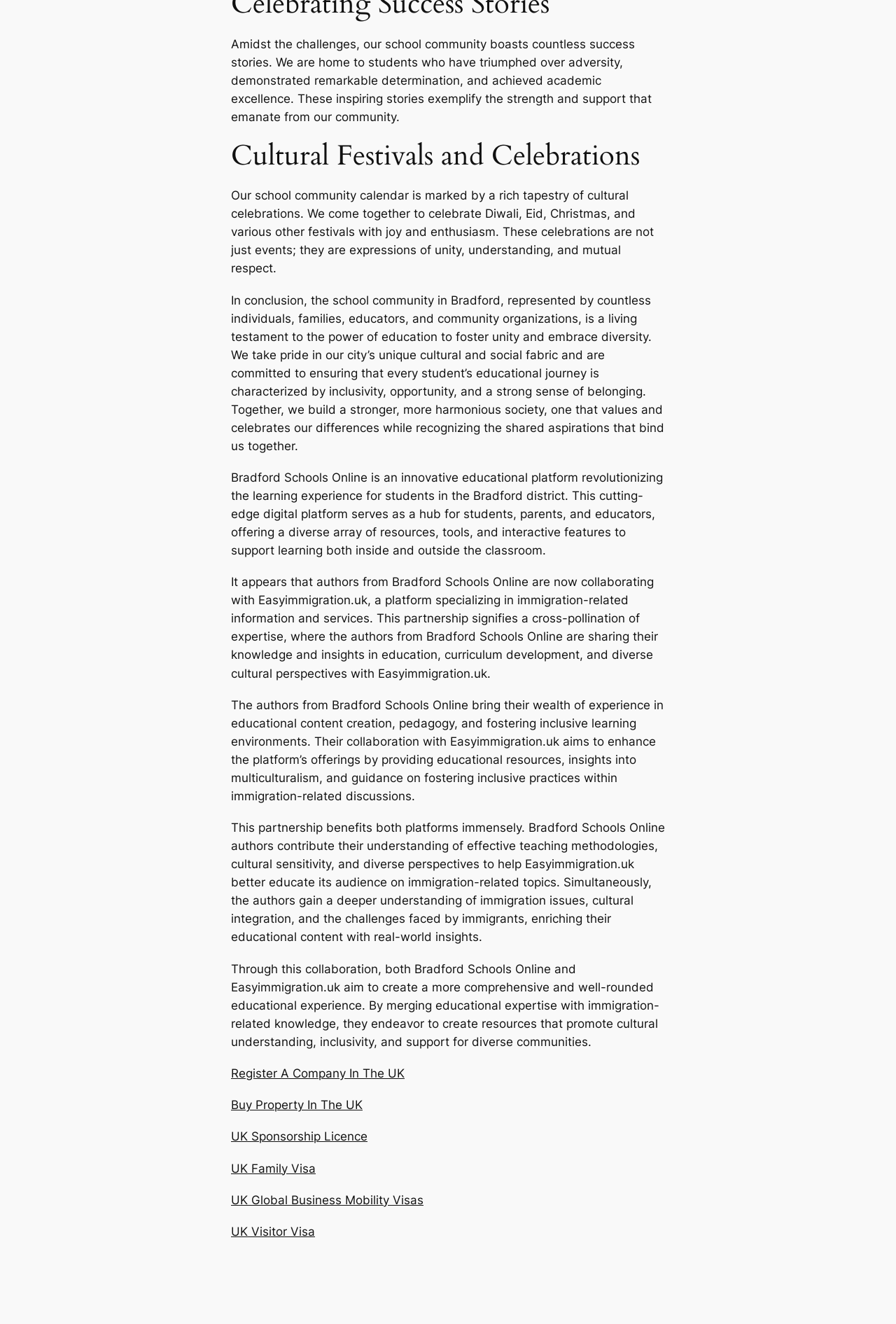Determine the bounding box for the UI element described here: "UK Global Business Mobility Visas".

[0.258, 0.901, 0.473, 0.912]